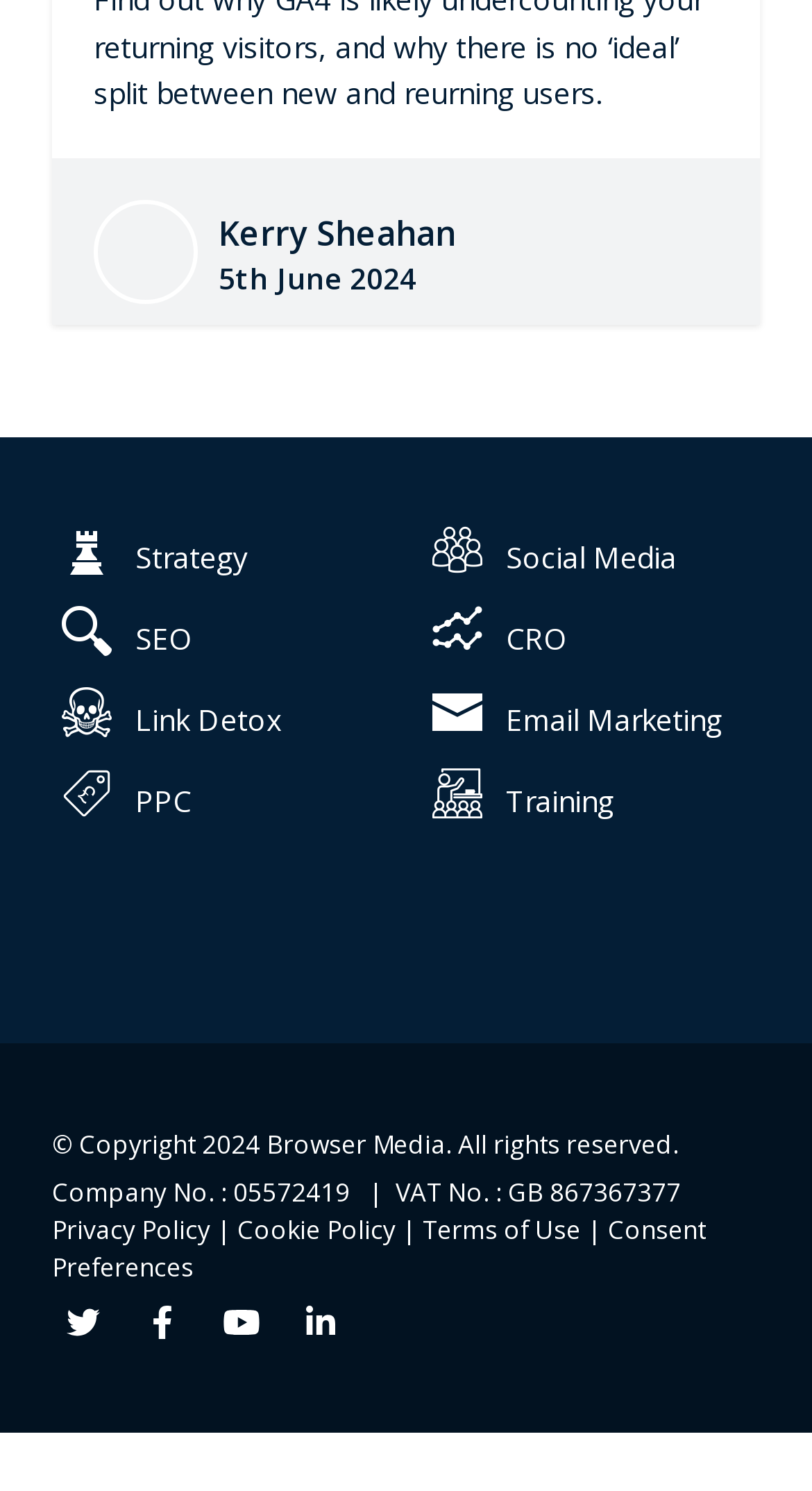What is the company's copyright year?
Offer a detailed and exhaustive answer to the question.

The footer section contains a copyright notice with the year '2024', which indicates that the company claims copyright for its content up to this year.